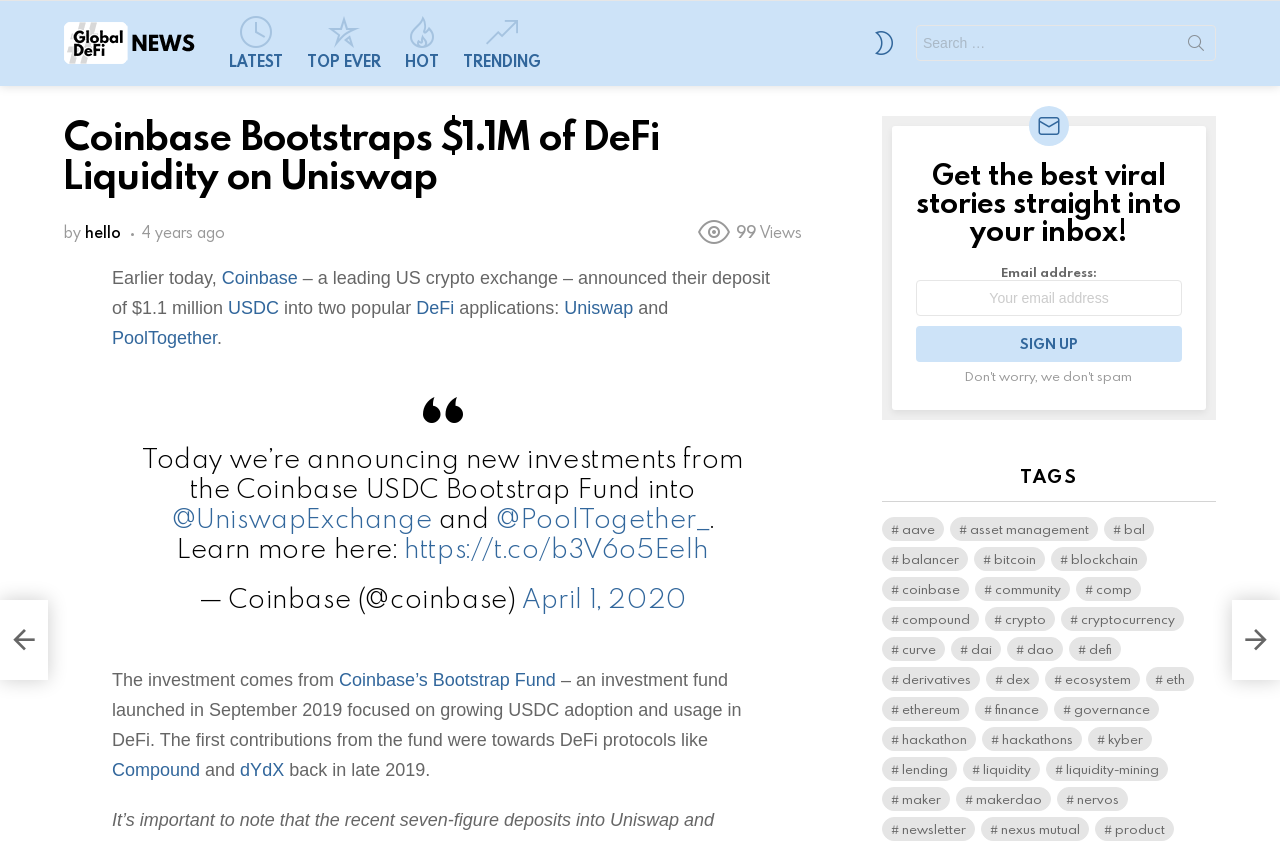Identify the headline of the webpage and generate its text content.

Coinbase Bootstraps $1.1M of DeFi Liquidity on Uniswap